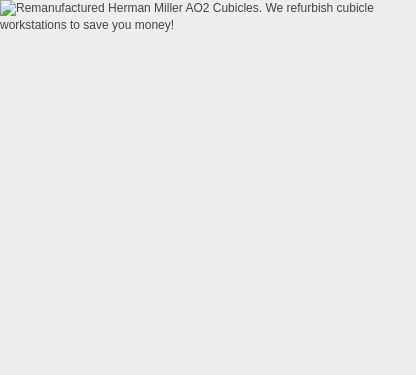What is the condition of the refurbished cubicles?
Look at the image and respond with a one-word or short phrase answer.

Like new